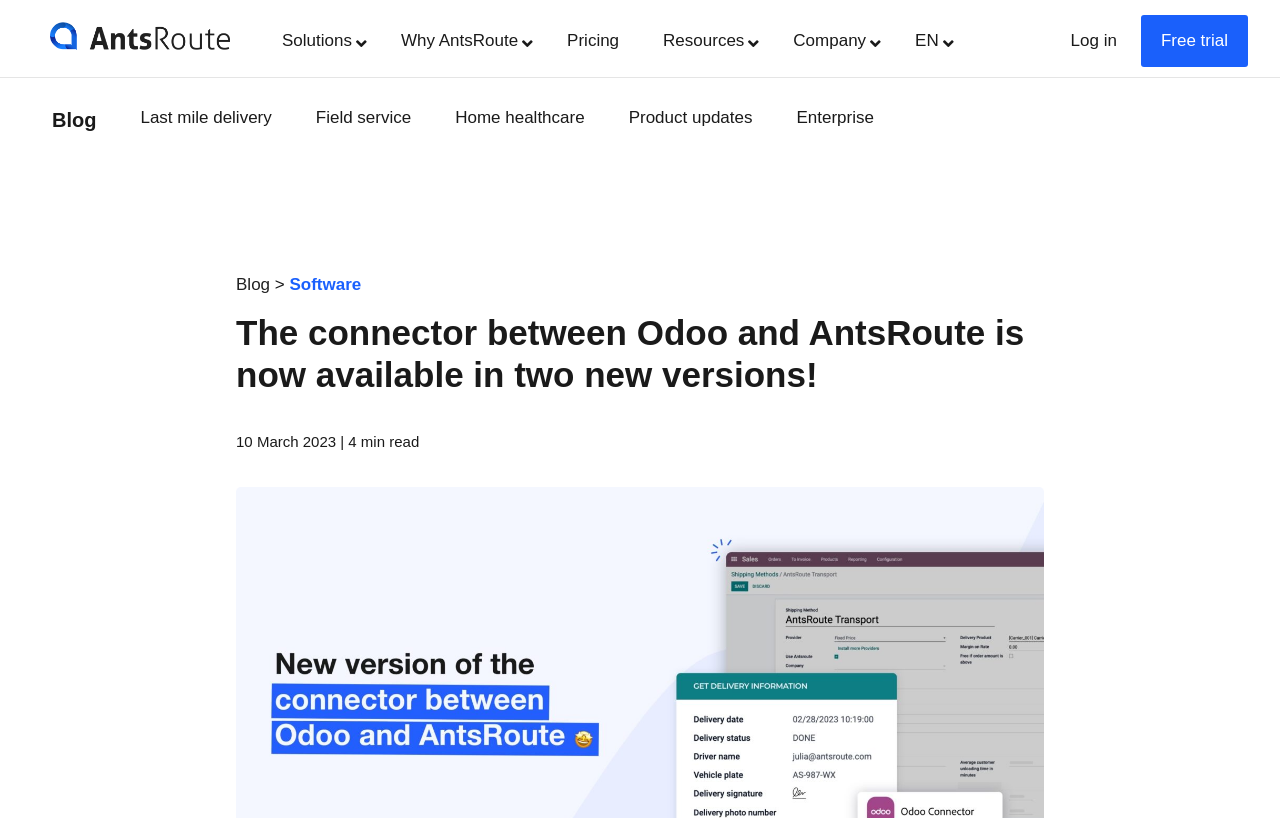Please identify the bounding box coordinates of the element's region that needs to be clicked to fulfill the following instruction: "Click the logotype-antsroute link". The bounding box coordinates should consist of four float numbers between 0 and 1, i.e., [left, top, right, bottom].

[0.016, 0.0, 0.18, 0.086]